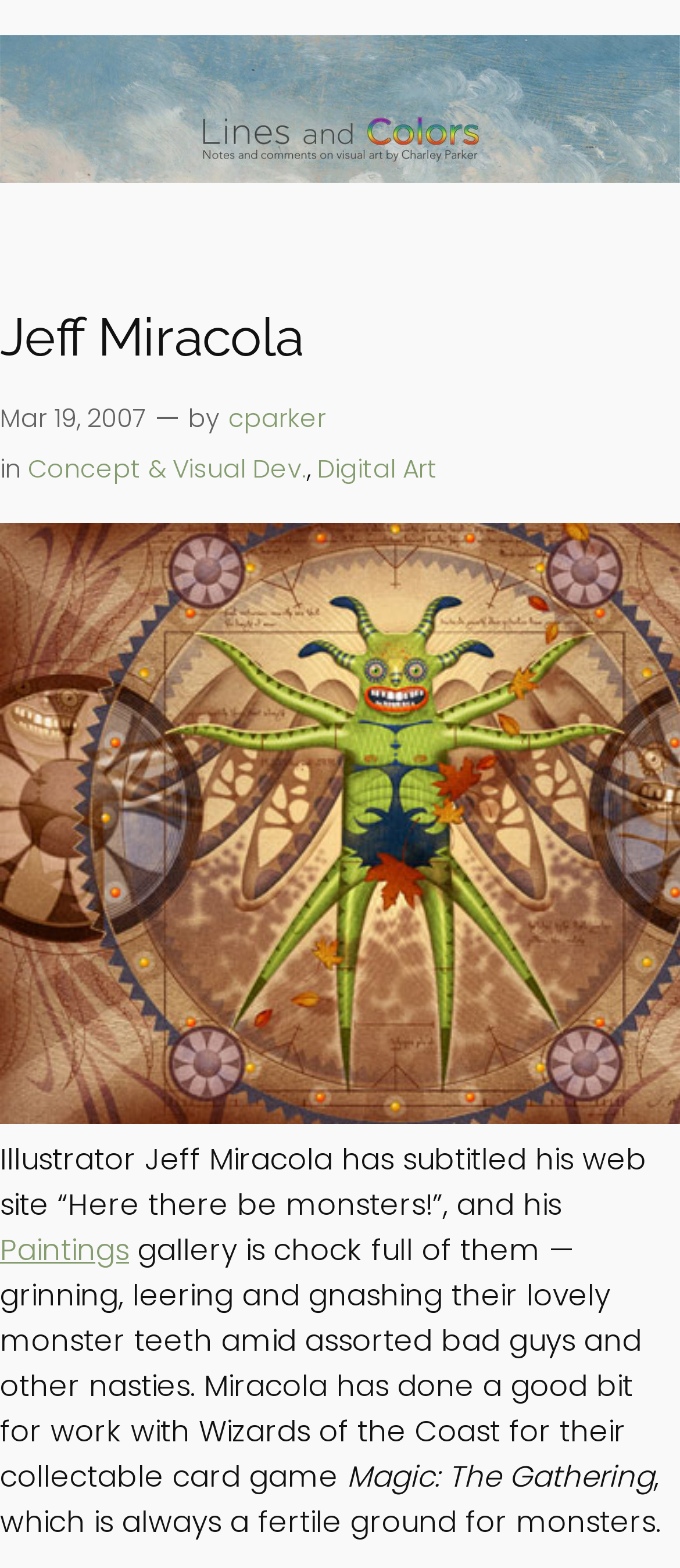Refer to the image and answer the question with as much detail as possible: What is the name of the collectible card game?

I found the answer by reading the text in the static text element that mentions 'Wizards of the Coast for their collectable card game' and then finding the corresponding static text element that contains the name of the game, which is 'Magic: The Gathering'.